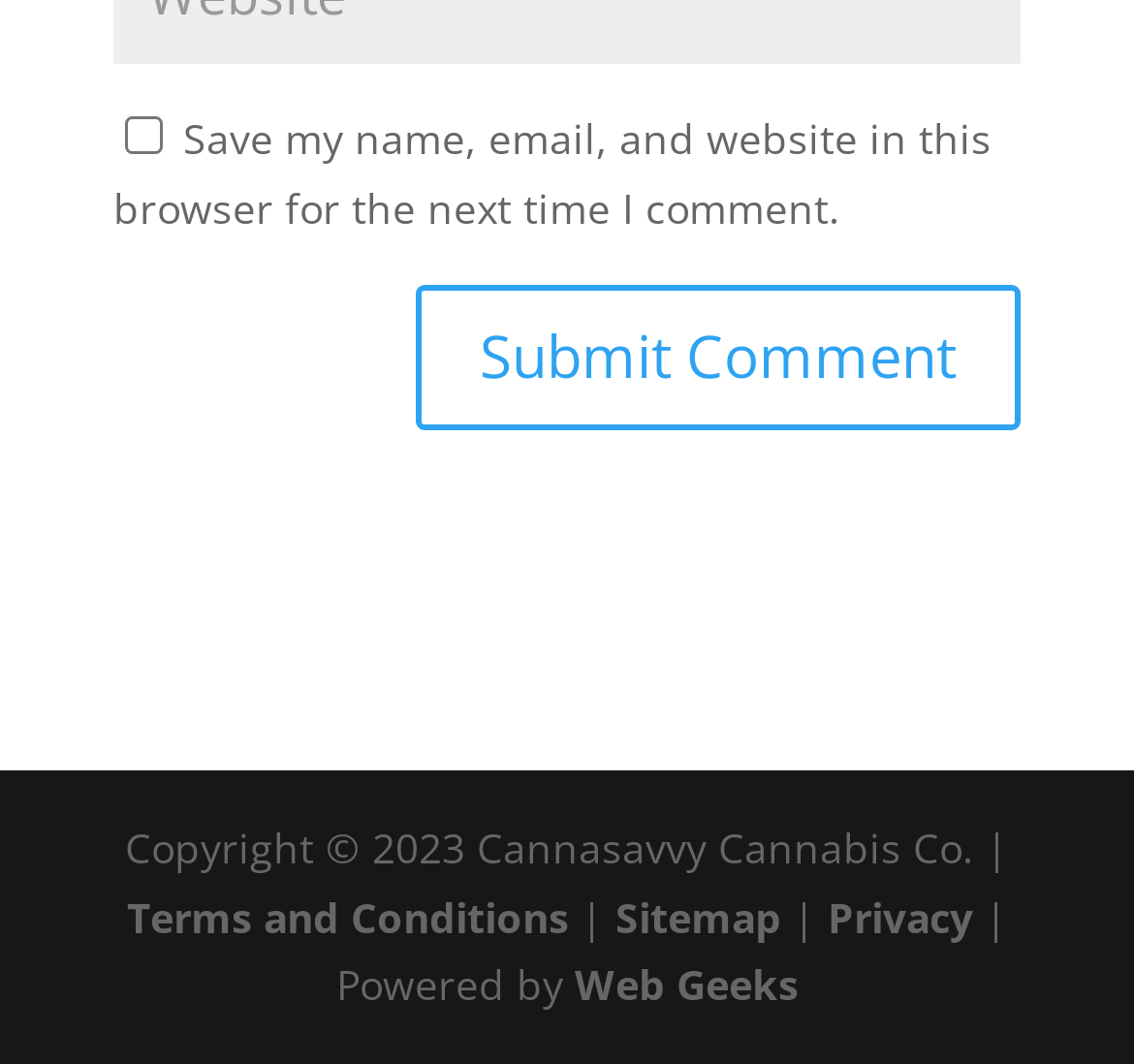What is the company name mentioned in the copyright text?
Based on the visual content, answer with a single word or a brief phrase.

Cannasavvy Cannabis Co.